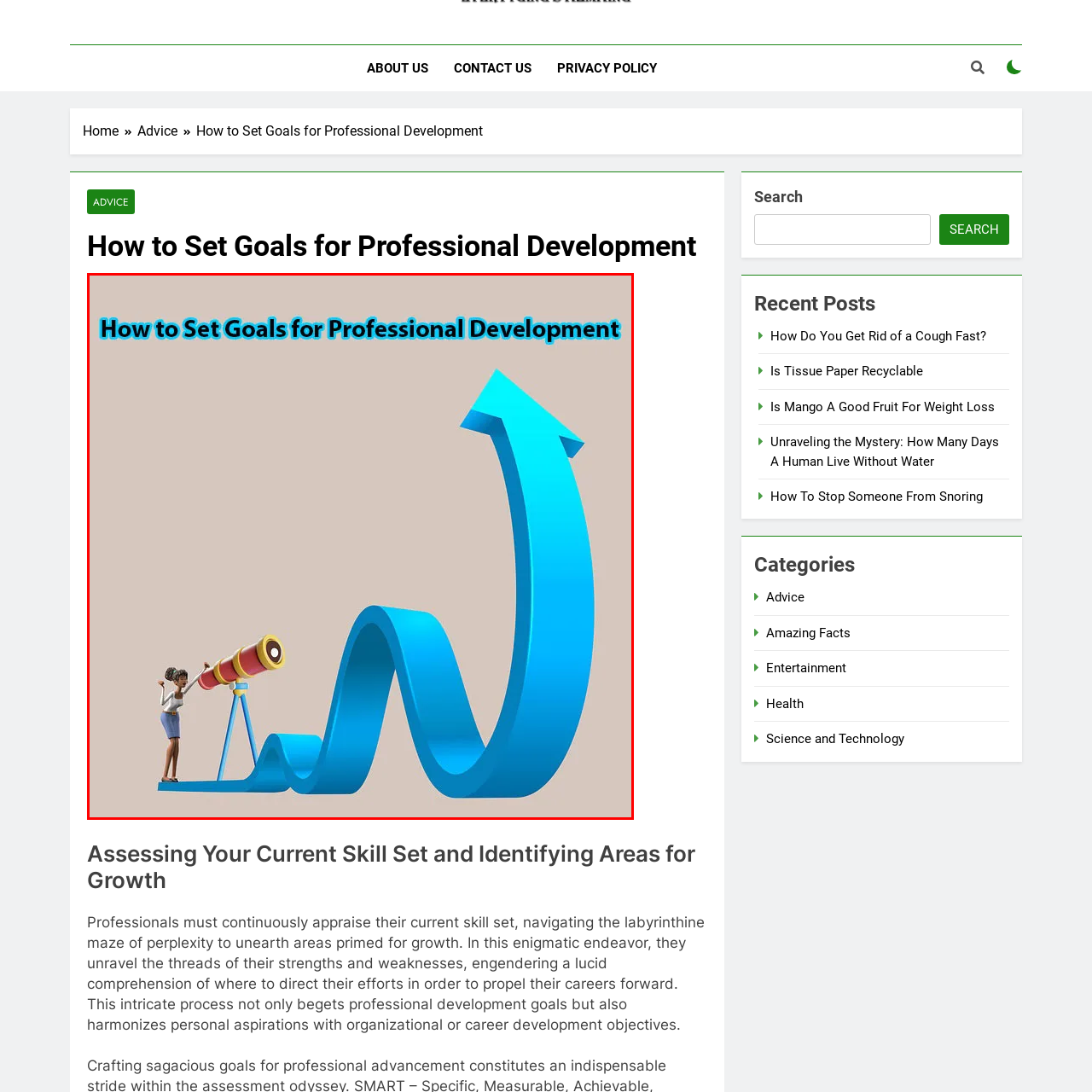What is the purpose of the neutral background?
Observe the image within the red bounding box and give a detailed and thorough answer to the question.

The background is neutral, allowing the vibrant colors and dynamic shapes to stand out, effectively portraying the journey of identifying goals and striving for advancement in one's career, making the image visually engaging and easy to understand.